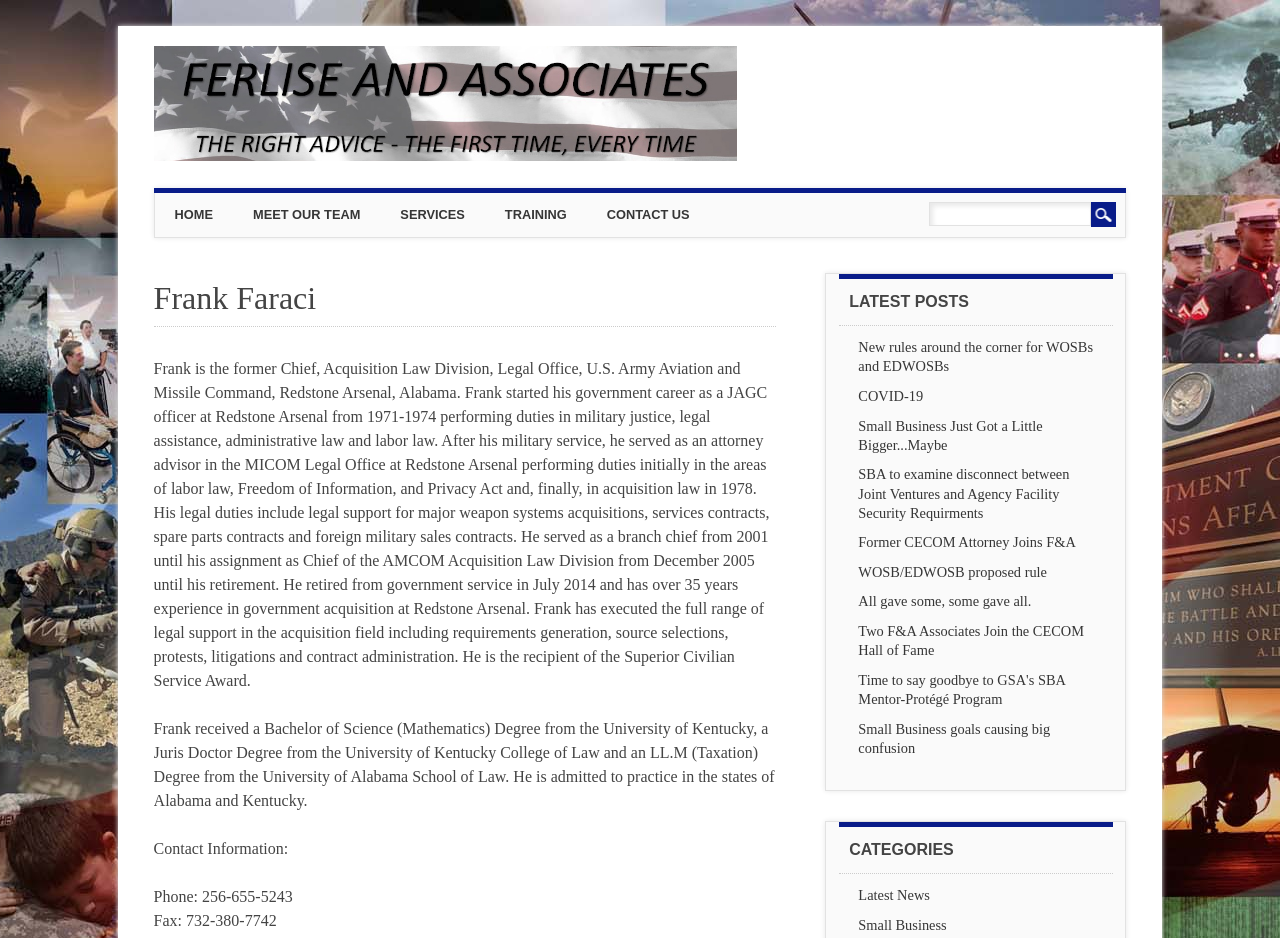How many links are in the main menu?
Please respond to the question with a detailed and thorough explanation.

The main menu is located at the top of the webpage, and it contains 5 links: HOME, MEET OUR TEAM, SERVICES, TRAINING, and CONTACT US.